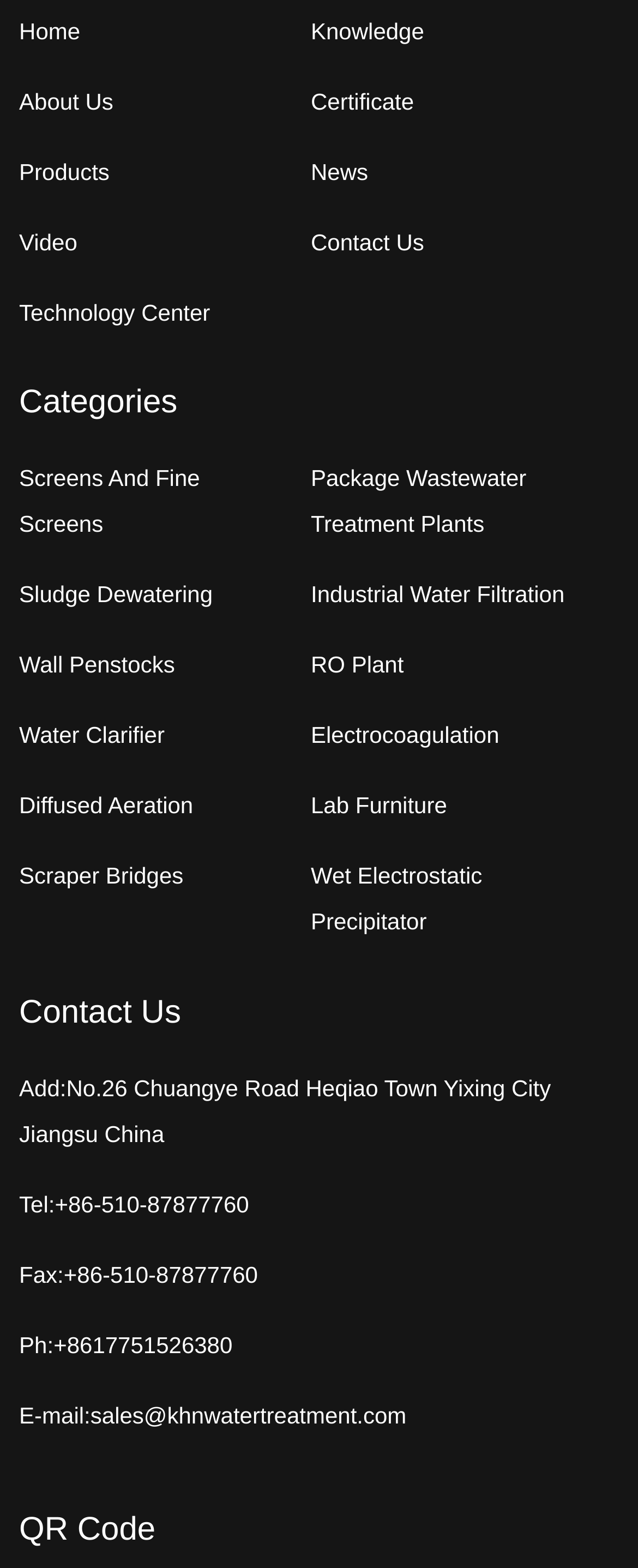What is the email address for sales?
Refer to the screenshot and respond with a concise word or phrase.

sales@khnwatertreatment.com